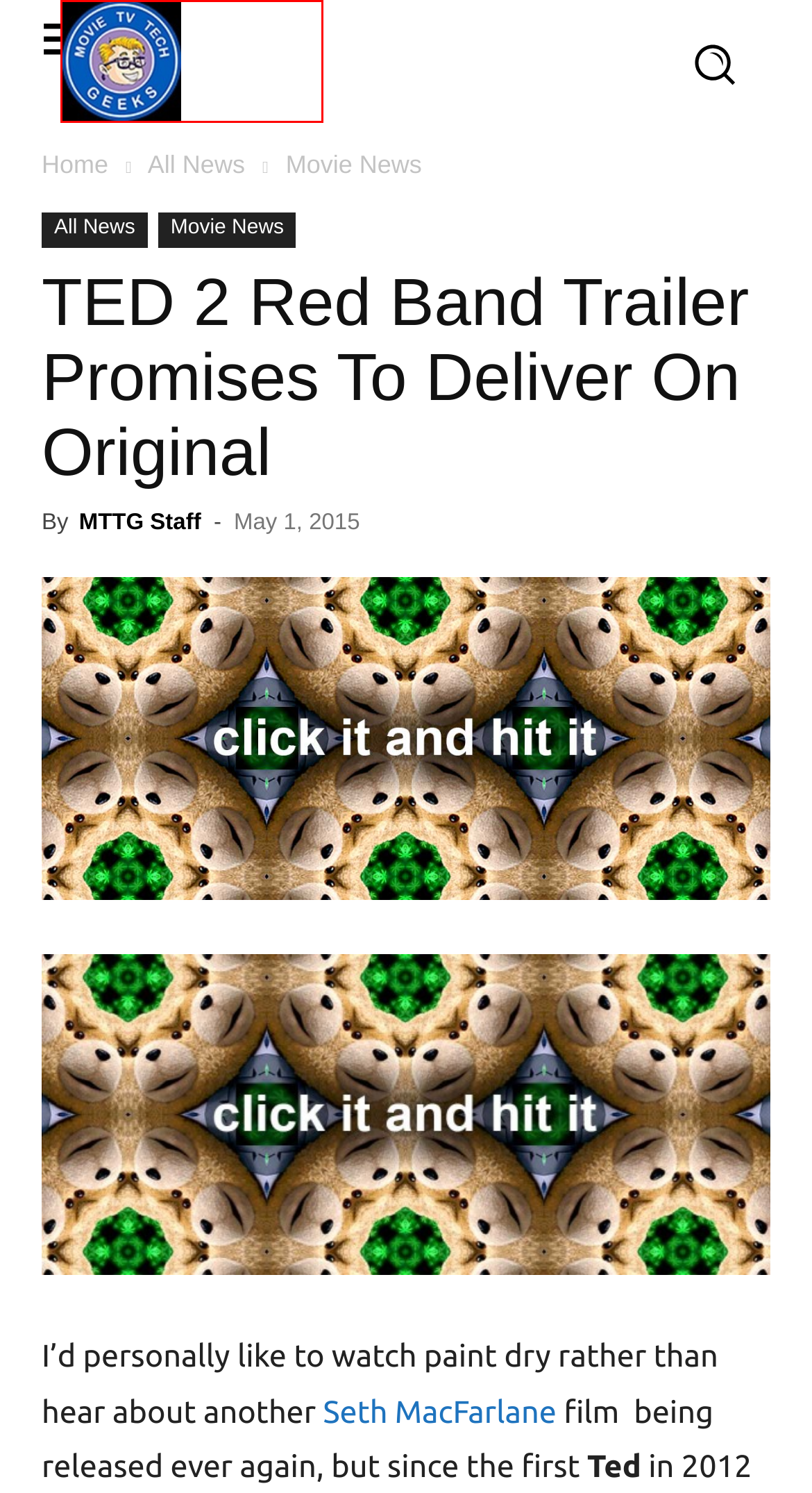You have a screenshot of a webpage with a red rectangle bounding box around an element. Identify the best matching webpage description for the new page that appears after clicking the element in the bounding box. The descriptions are:
A. Contact Us - Movie TV Tech Geeks News
B. Movie TV Tech Geeks News | Latest Movie TV Tech News and Much More
C. All News
D. Movie News
E. Health & Fitness Archives - Movie TV Tech Geeks News
F. Depression Archives - Movie TV Tech Geeks News
G. Seth MacFarlane Archives - Movie TV Tech Geeks News
H. MTTG Staff

B